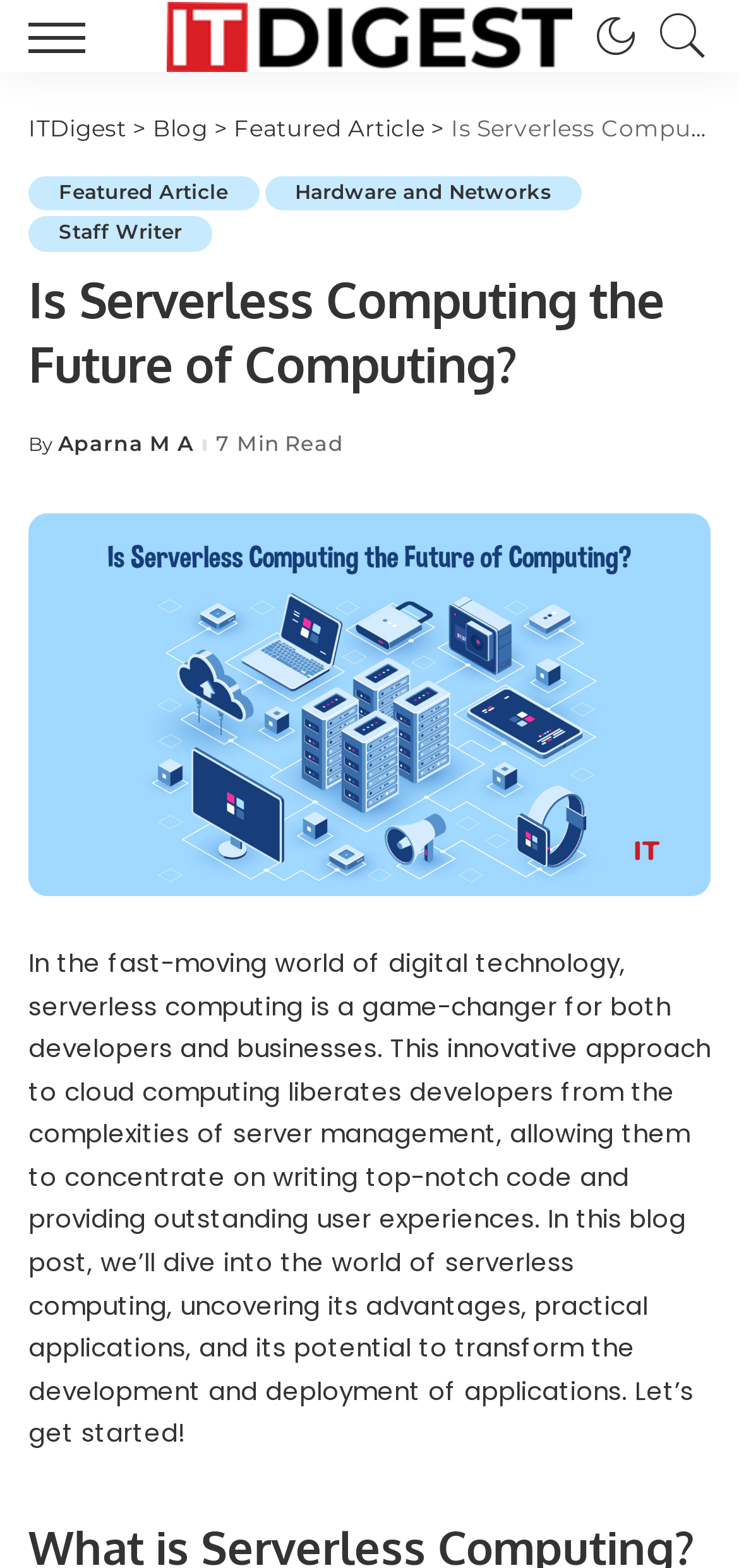Determine the bounding box coordinates of the section to be clicked to follow the instruction: "Learn more about 'Serverless Computing'". The coordinates should be given as four float numbers between 0 and 1, formatted as [left, top, right, bottom].

[0.038, 0.327, 0.962, 0.571]